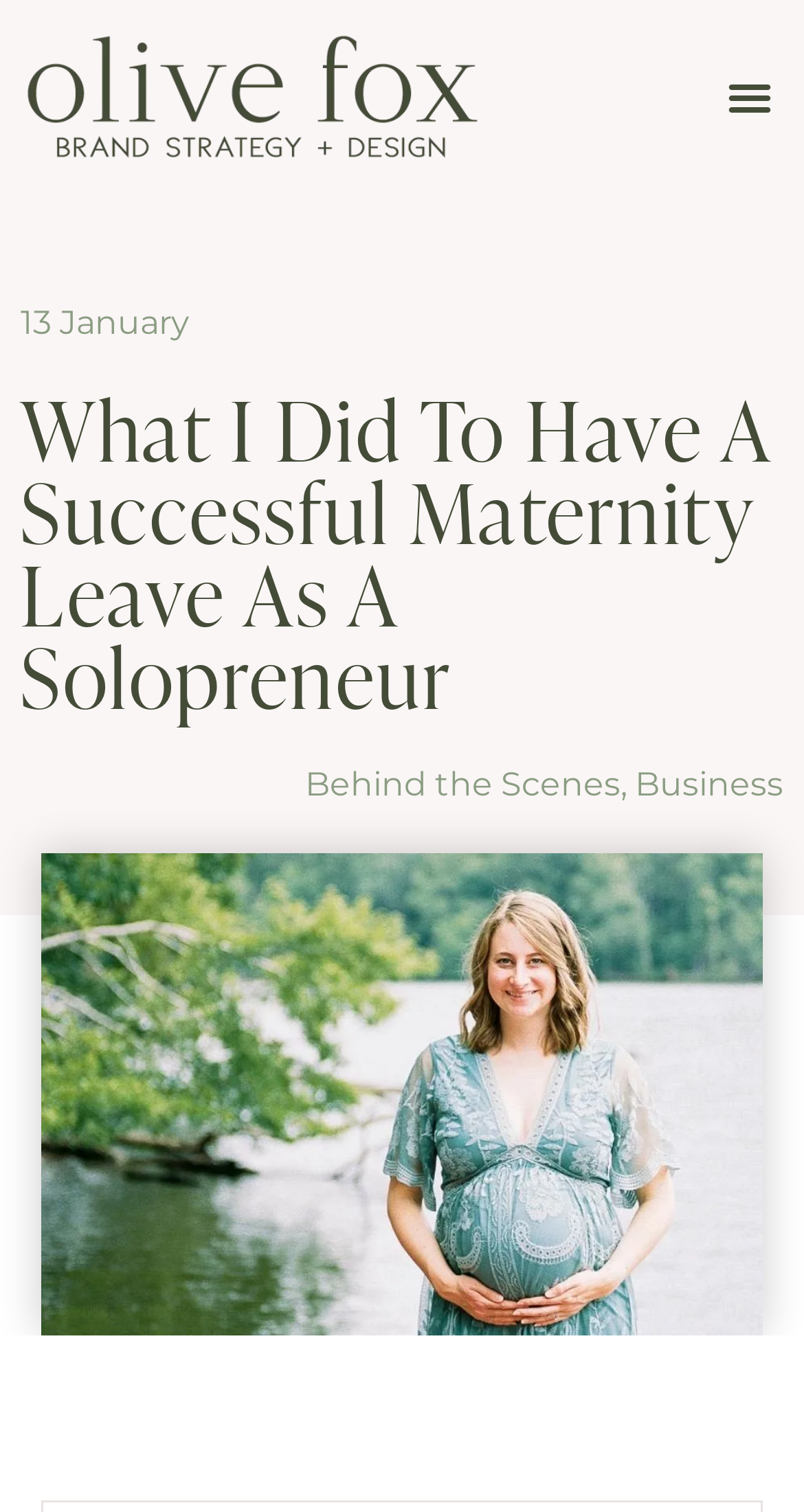Predict the bounding box of the UI element based on the description: "Menu". The coordinates should be four float numbers between 0 and 1, formatted as [left, top, right, bottom].

[0.89, 0.042, 0.974, 0.087]